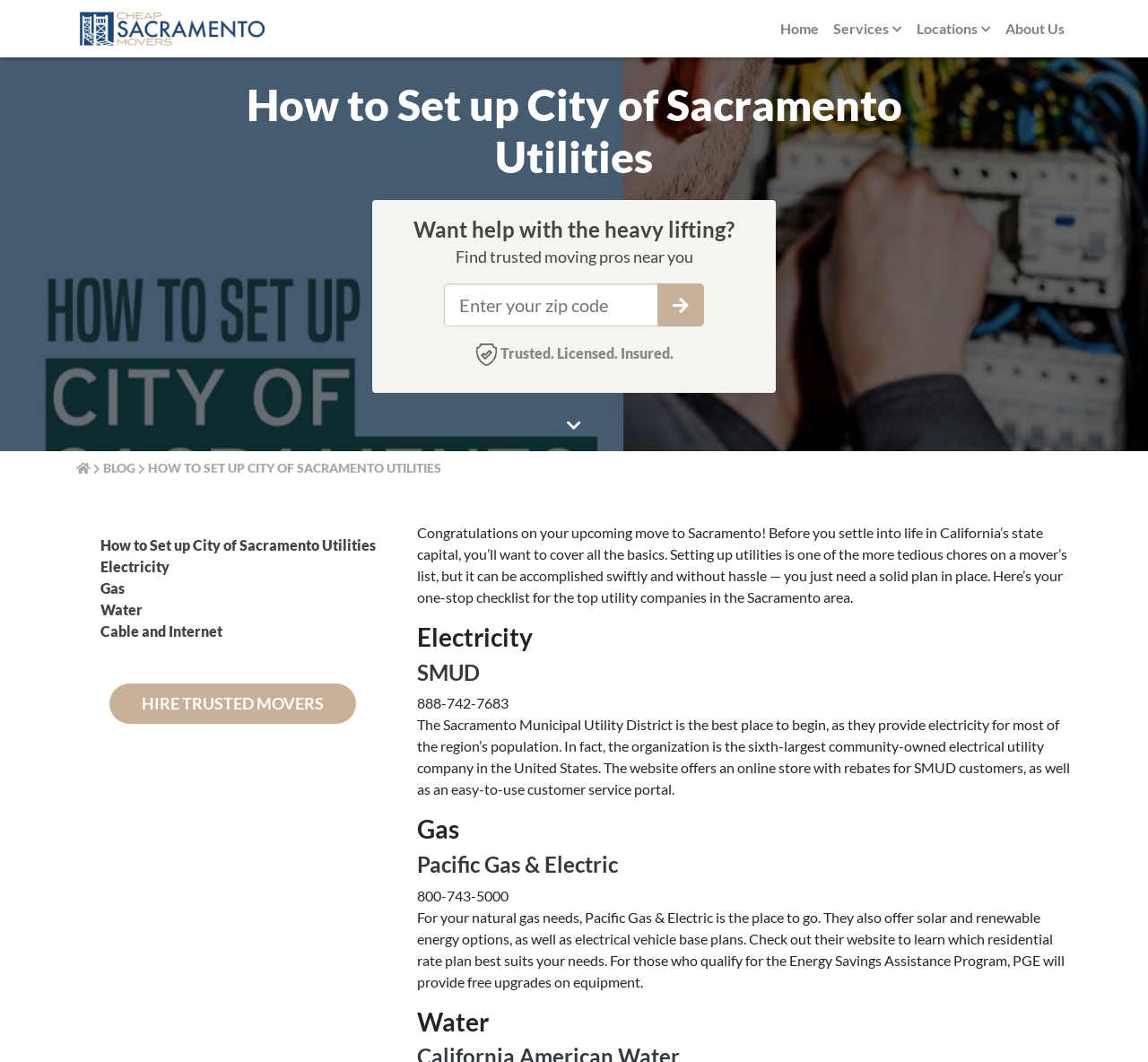Show me the bounding box coordinates of the clickable region to achieve the task as per the instruction: "Navigate to About page".

None